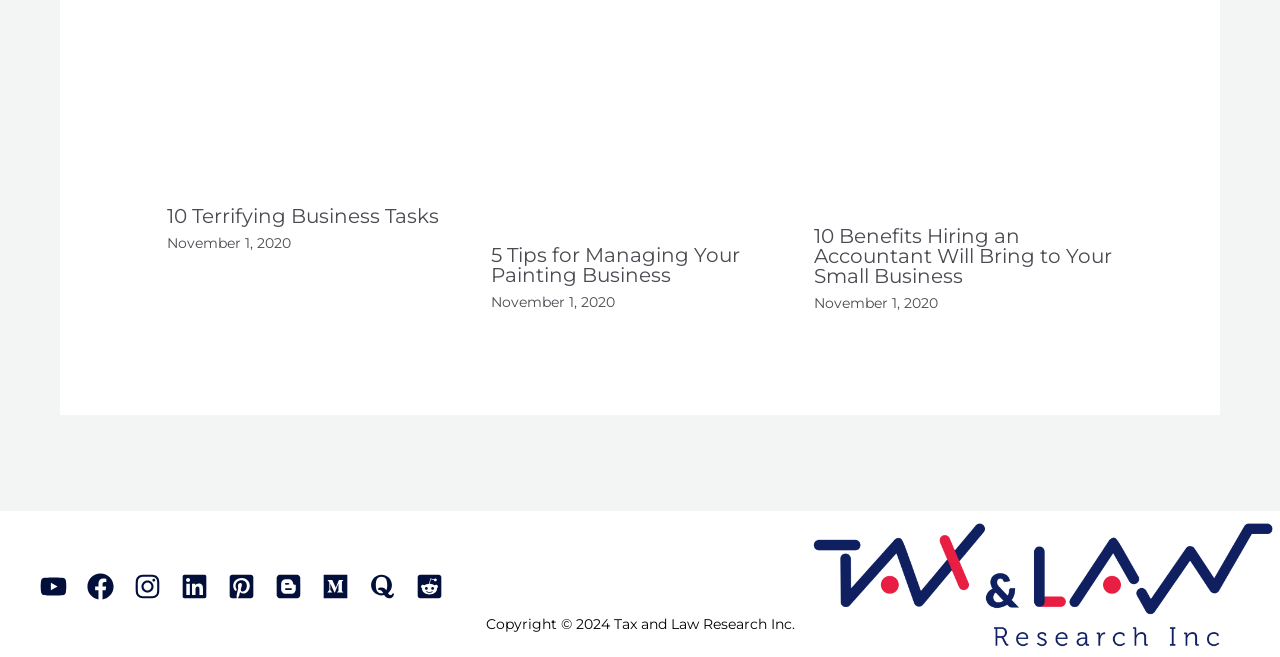Locate the UI element that matches the description alt="insight-spotlight-image-lifelong-learning" title="10 Terrifying Business Tasks" in the webpage screenshot. Return the bounding box coordinates in the format (top-left x, top-left y, bottom-right x, bottom-right y), with values ranging from 0 to 1.

[0.13, 0.145, 0.364, 0.174]